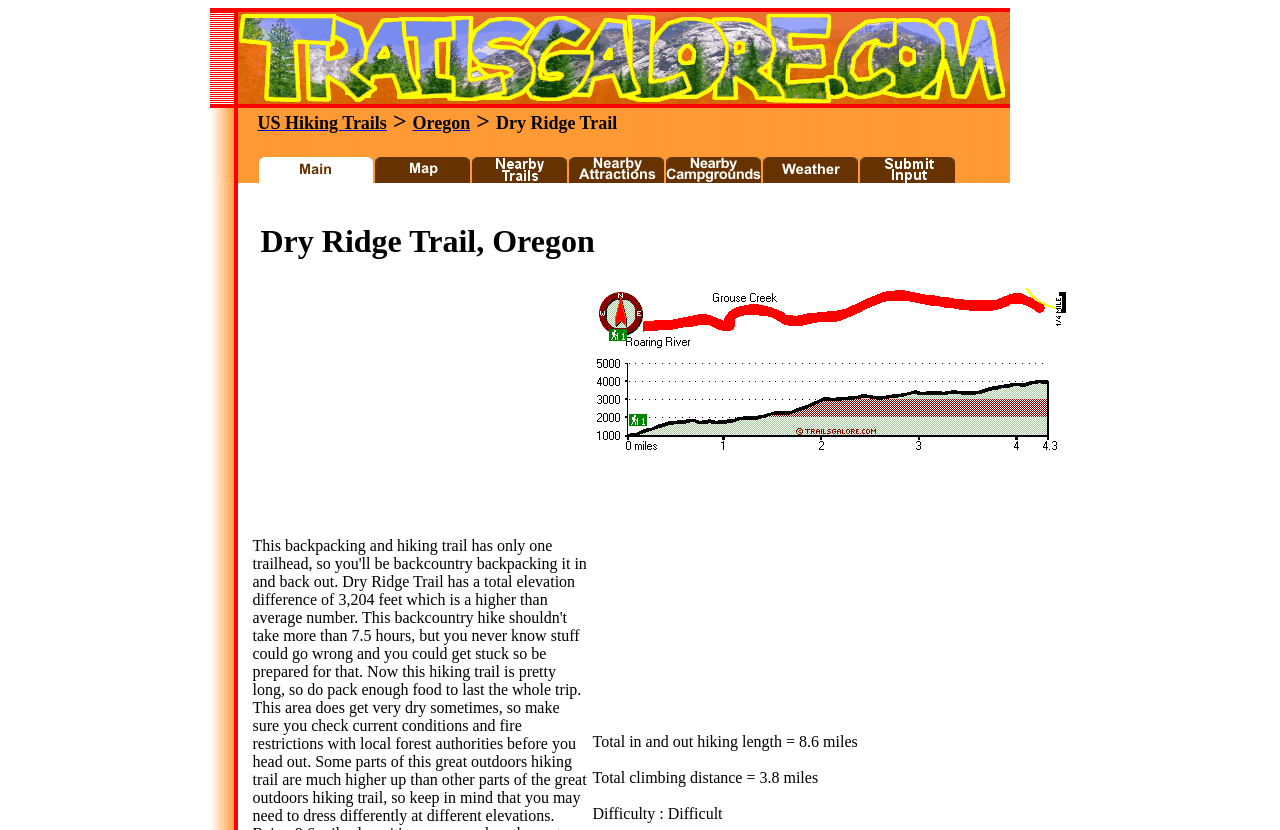What is the name of the hiking trail?
Please use the image to deliver a detailed and complete answer.

The name of the hiking trail can be found in the heading element on the webpage, which is 'Dry Ridge Trail, Oregon'.